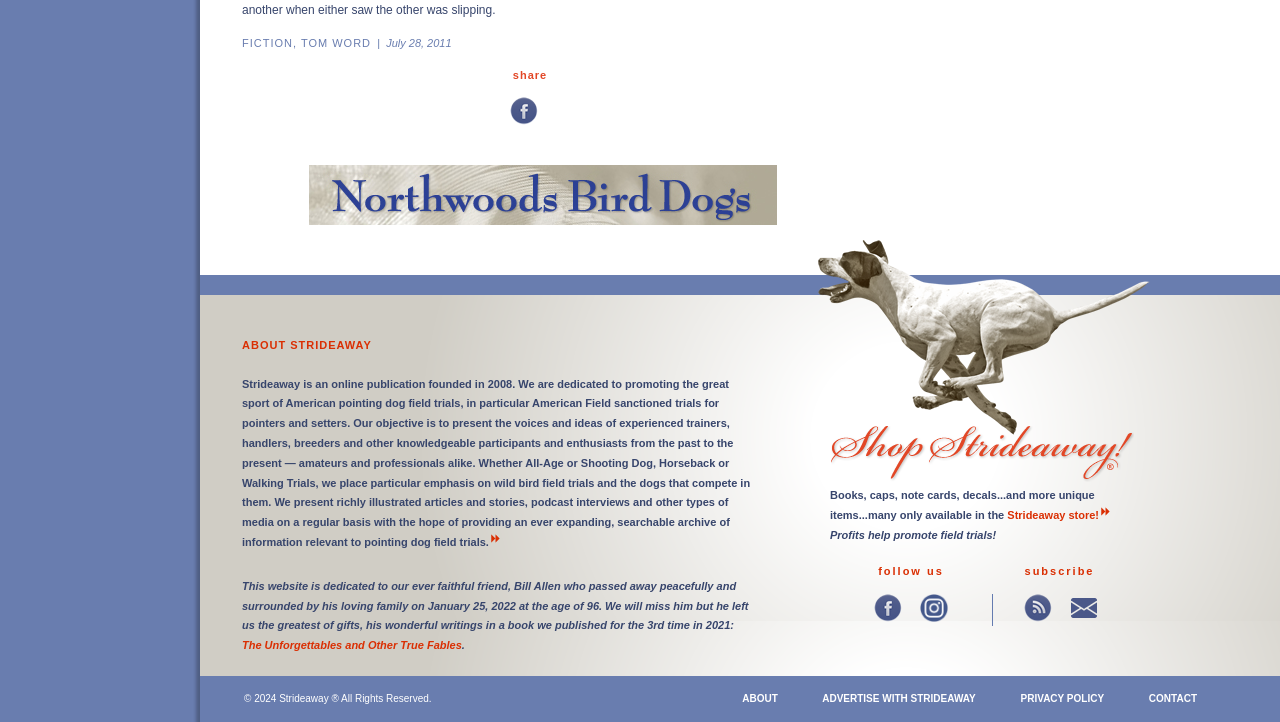Can you look at the image and give a comprehensive answer to the question:
What is the main objective of Strideaway?

The answer can be inferred from the StaticText element with the text 'Our objective is to present the voices and ideas of experienced trainers, handlers, breeders and other knowledgeable participants and enthusiasts from the past to the present — amateurs and professionals alike.' which explains the purpose of the website.